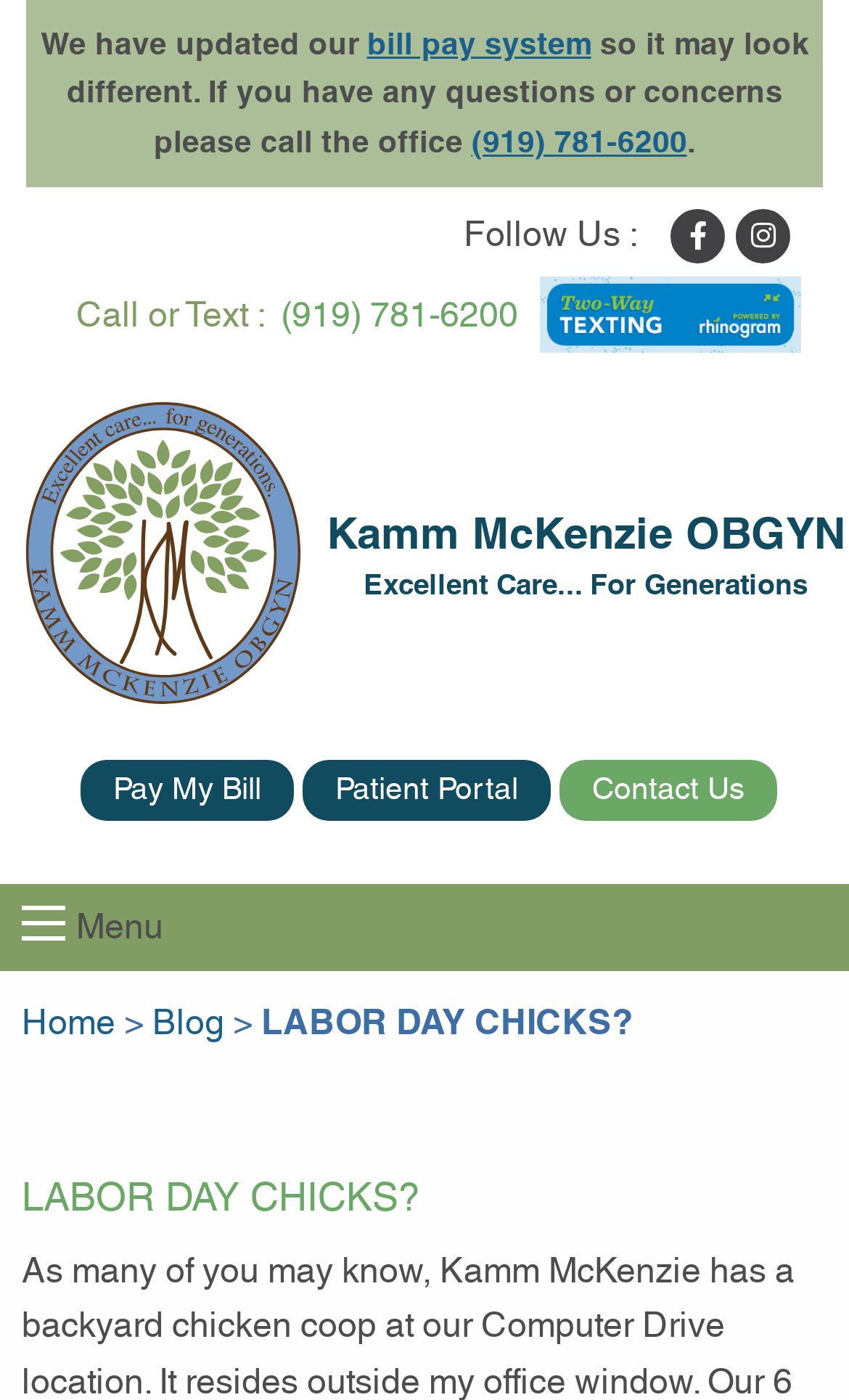Can you find the bounding box coordinates for the UI element given this description: "parent_node: Call or Text :"? Provide the coordinates as four float numbers between 0 and 1: [left, top, right, bottom].

[0.61, 0.198, 0.944, 0.252]